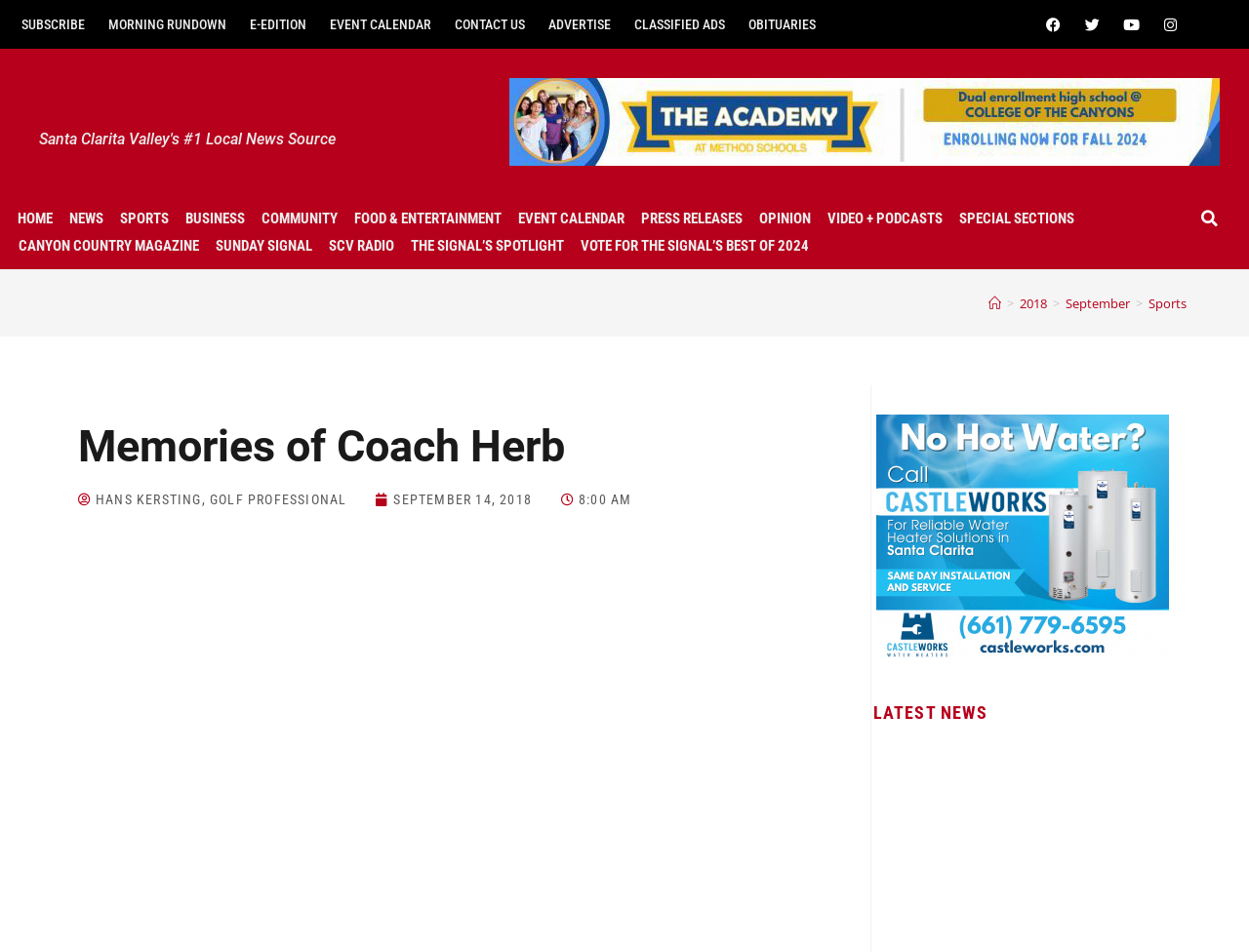Provide the bounding box coordinates for the UI element that is described as: "Hans Kersting, Golf Professional".

[0.062, 0.512, 0.278, 0.538]